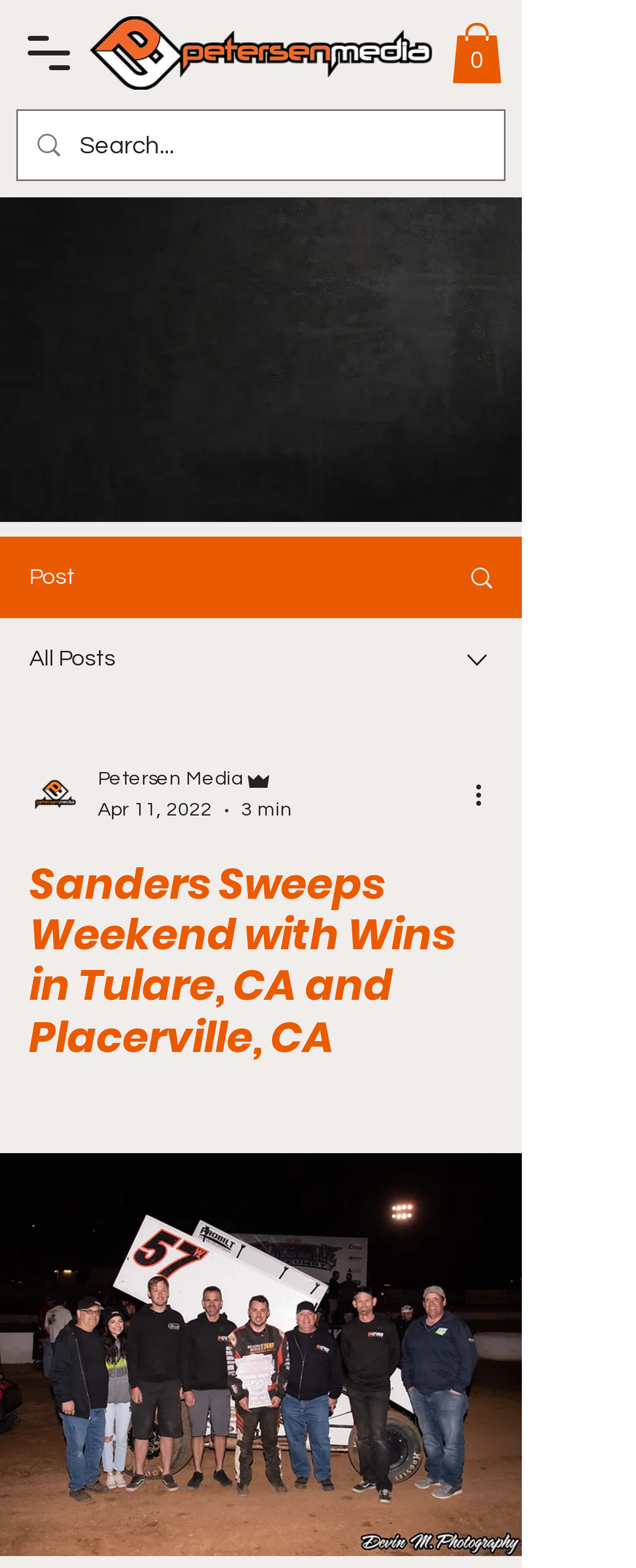Give a one-word or one-phrase response to the question: 
What is the date of the post?

Apr 11, 2022